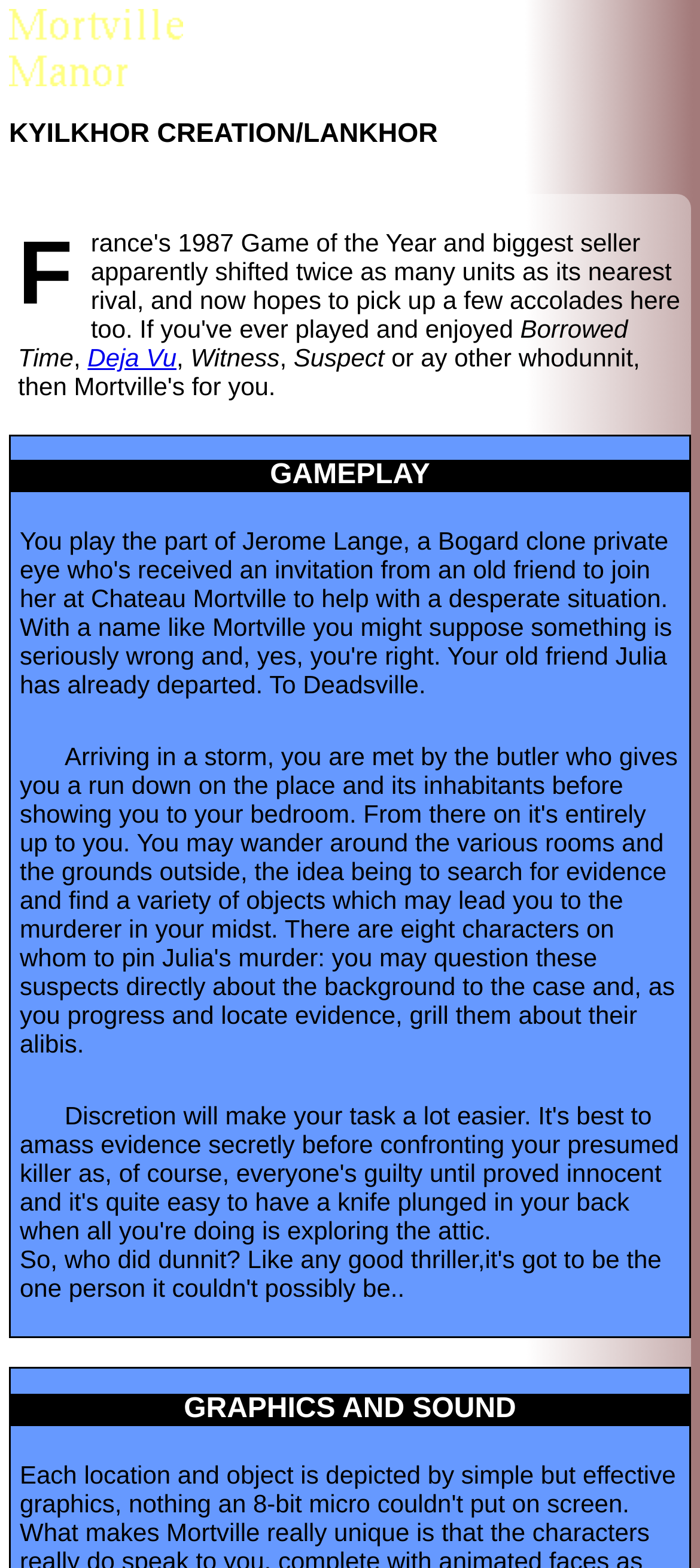Describe in detail what you see on the webpage.

The webpage is about a review of the video game "Mortville Manor" by Lankhor. At the top-left corner, there is a logo of "Mortville Manor". Below the logo, there is a heading that reads "KYILKHOR CREATION/LANKHOR", which spans almost the entire width of the page. 

Under the heading, there are several text elements arranged horizontally, including "Borrowed Time", a comma, a link to "Deja Vu", "Witness", and "Suspect". These elements are positioned in the top-third of the page.

Further down, there are two headings: "GAMEPLAY" and "GRAPHICS AND SOUND", which are positioned in the middle and bottom of the page, respectively.